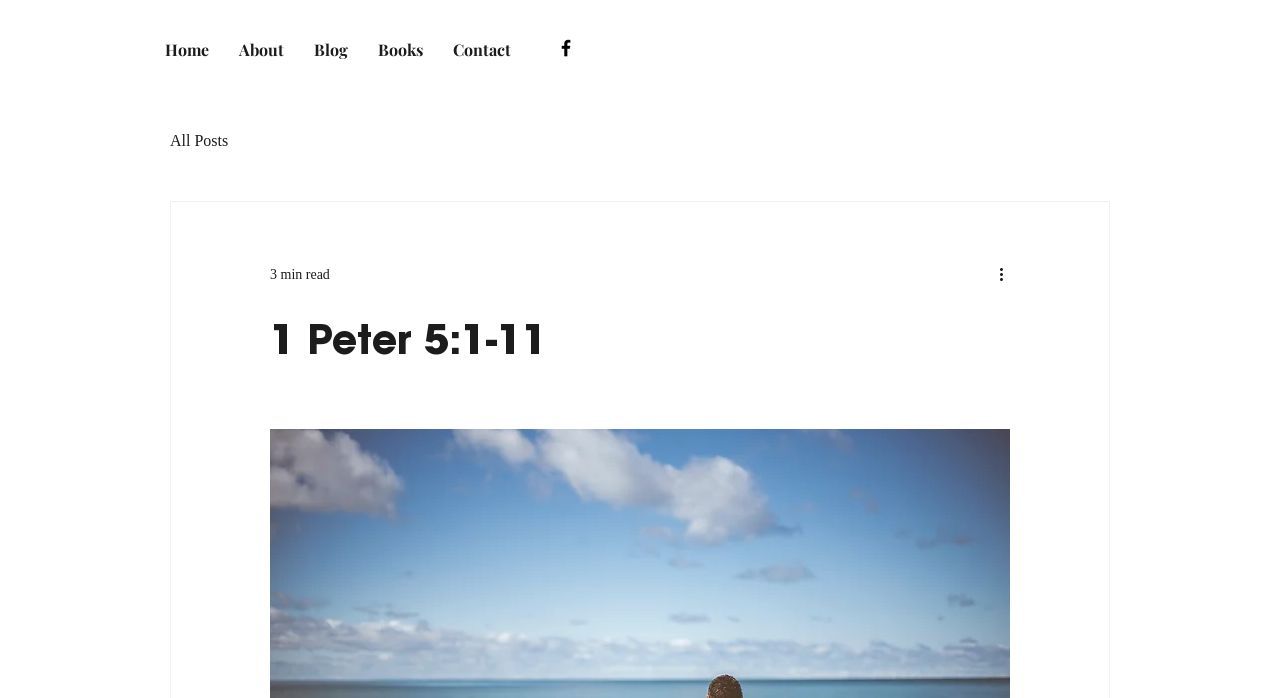Locate the bounding box coordinates of the element you need to click to accomplish the task described by this instruction: "view all blog posts".

[0.133, 0.189, 0.178, 0.215]